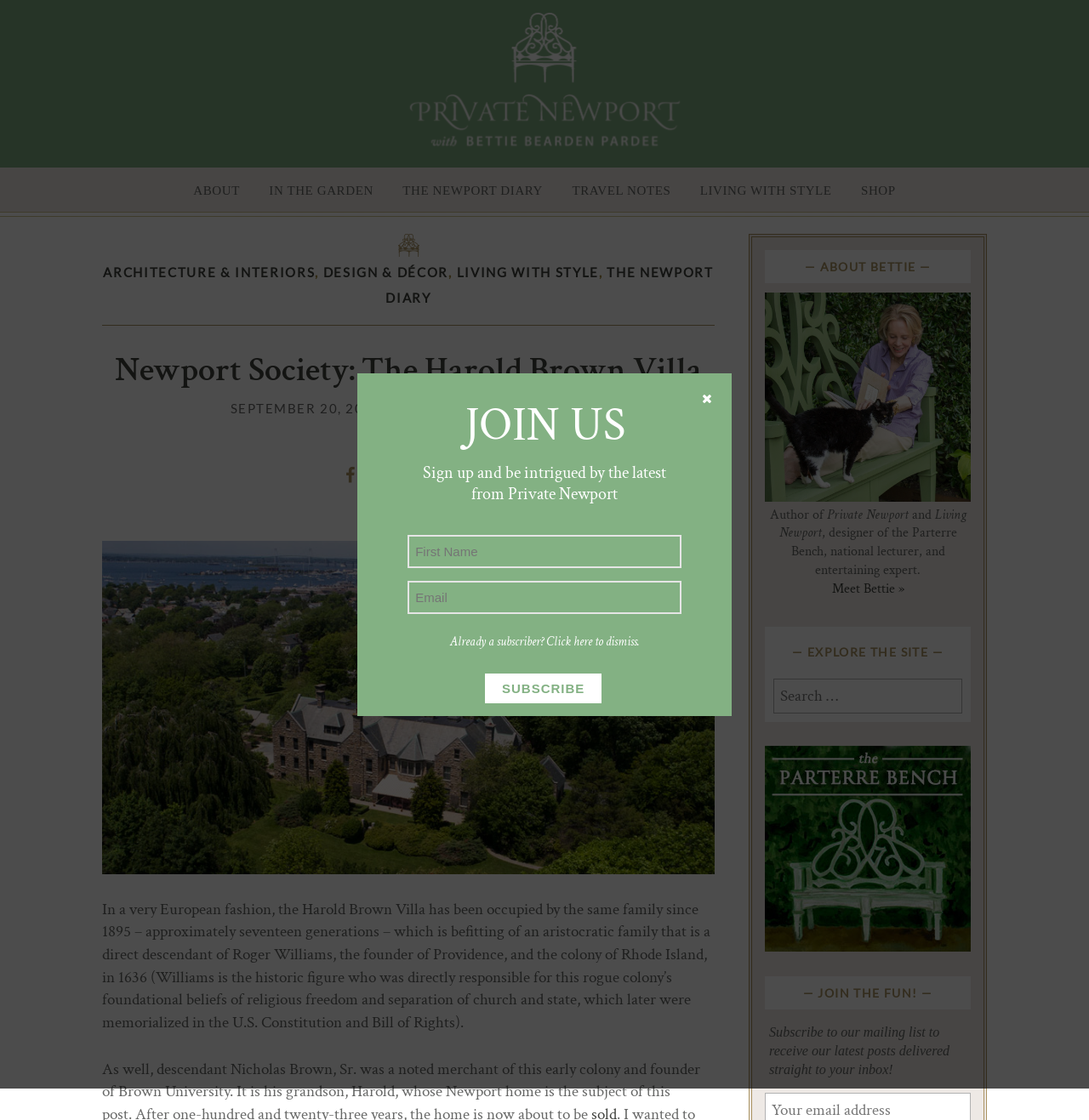For the given element description Living with Style, determine the bounding box coordinates of the UI element. The coordinates should follow the format (top-left x, top-left y, bottom-right x, bottom-right y) and be within the range of 0 to 1.

[0.631, 0.149, 0.775, 0.193]